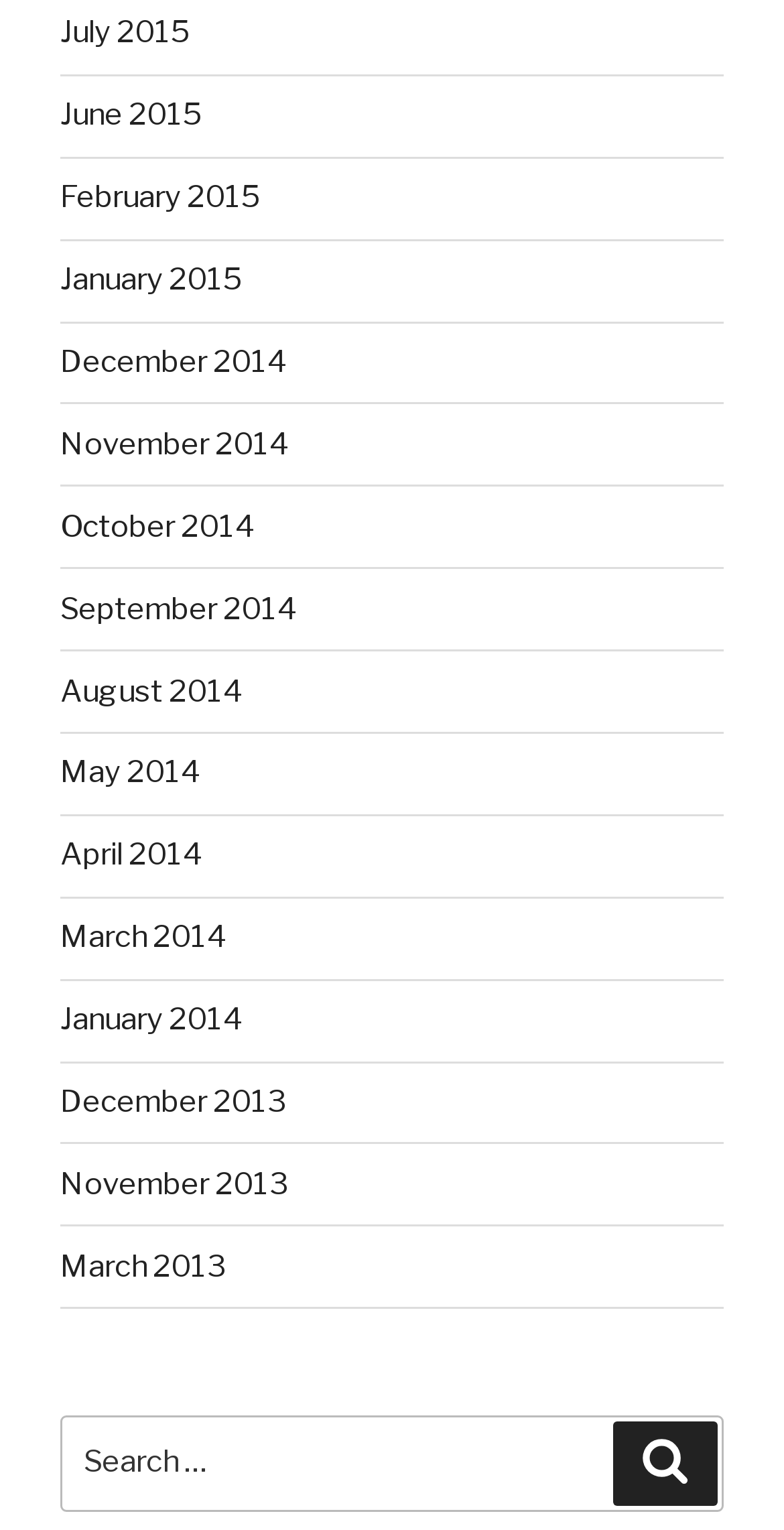Please locate the bounding box coordinates for the element that should be clicked to achieve the following instruction: "Browse archives for January 2014". Ensure the coordinates are given as four float numbers between 0 and 1, i.e., [left, top, right, bottom].

[0.077, 0.655, 0.31, 0.678]